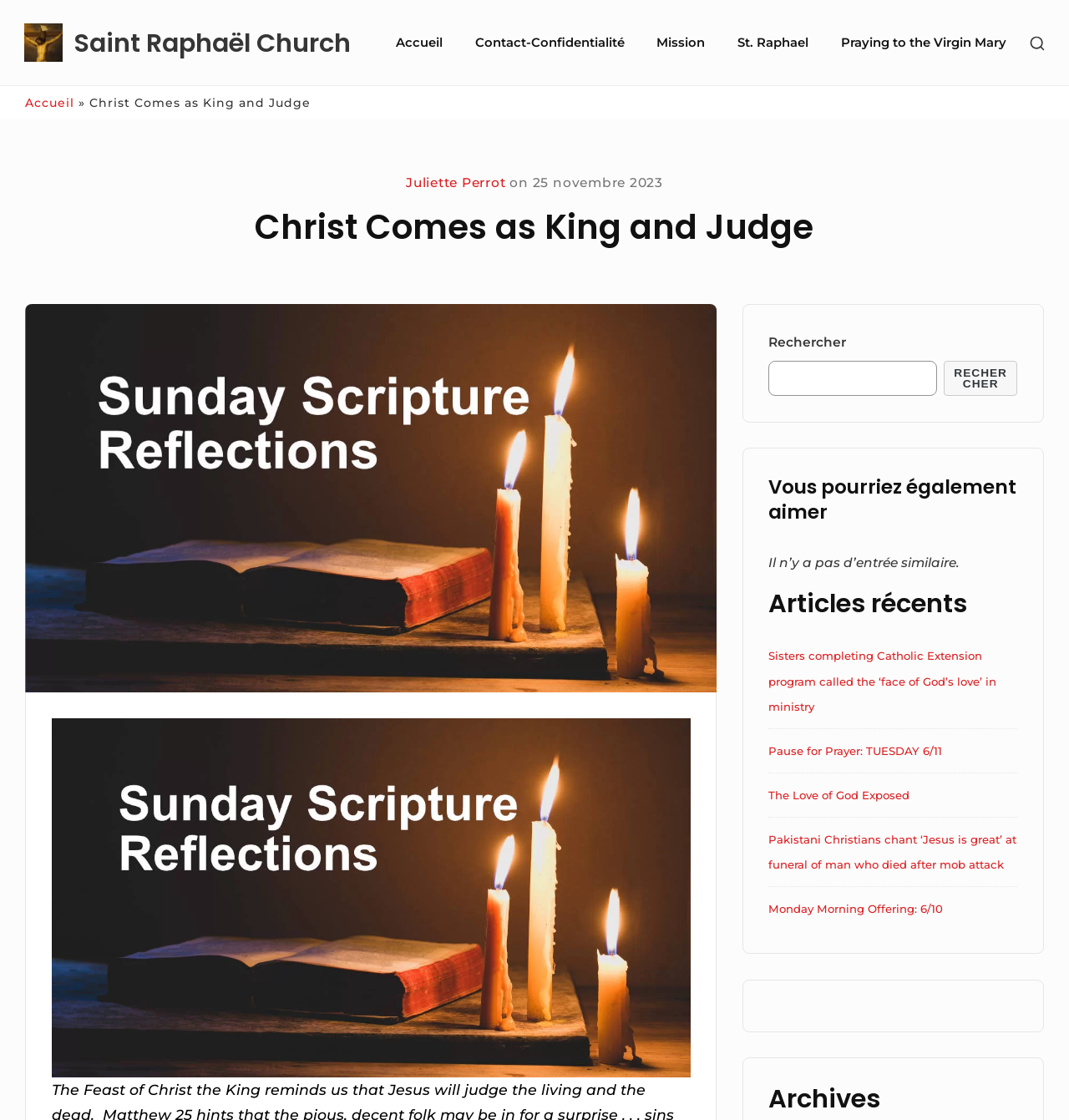What is the title of the article?
Based on the screenshot, respond with a single word or phrase.

Christ Comes as King and Judge